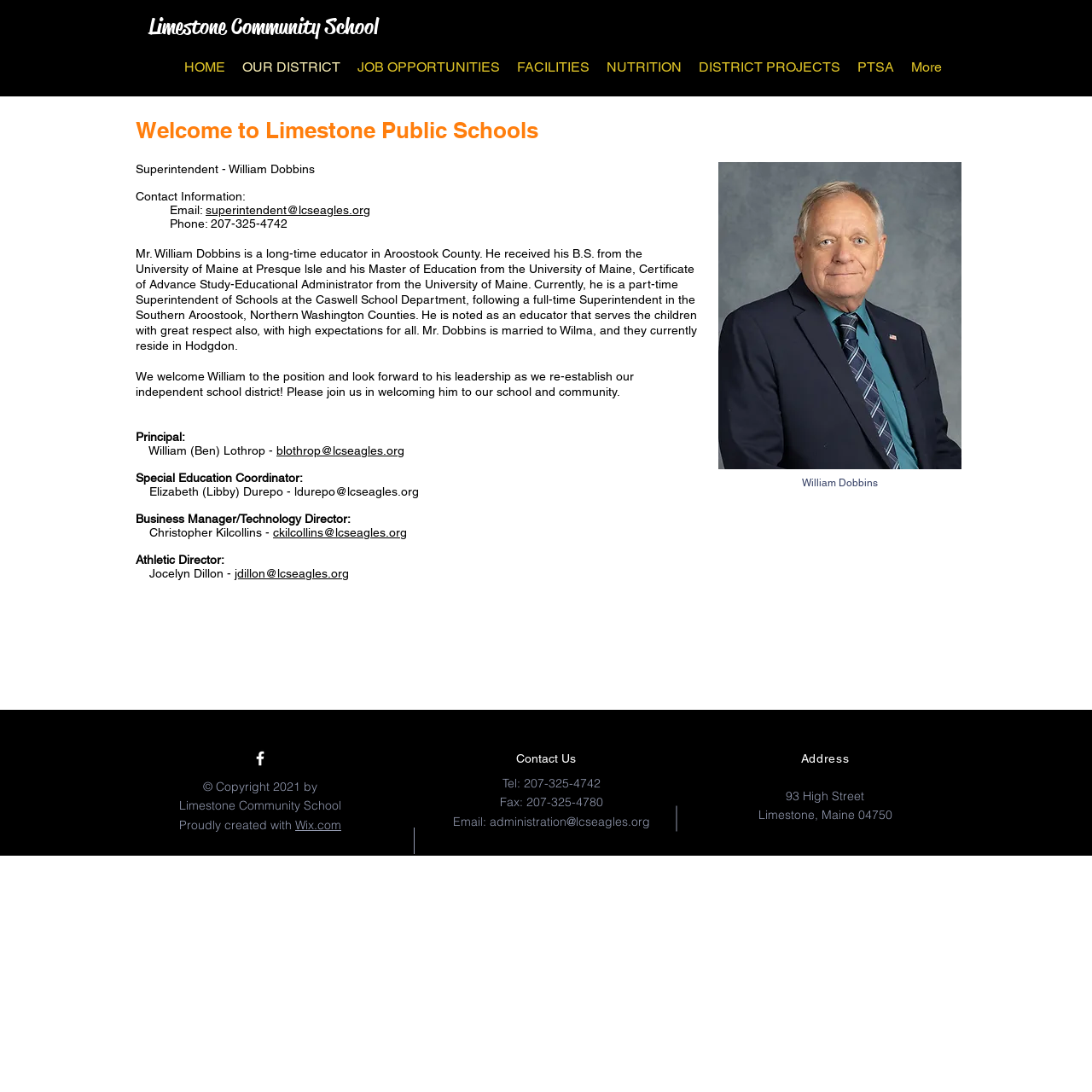Using the given description, provide the bounding box coordinates formatted as (top-left x, top-left y, bottom-right x, bottom-right y), with all values being floating point numbers between 0 and 1. Description: aria-label="Limestone Community School"

[0.23, 0.686, 0.247, 0.703]